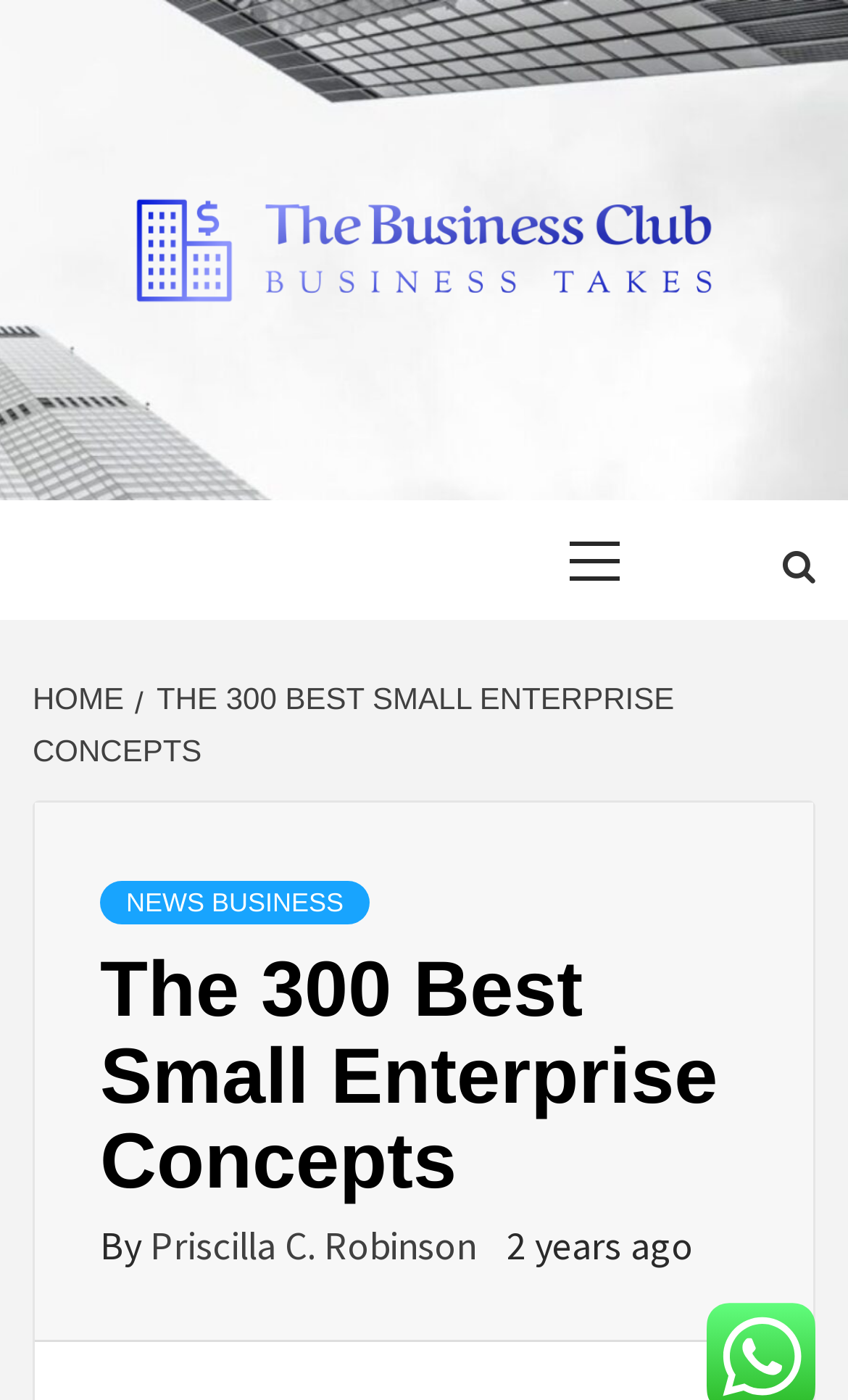Determine the bounding box coordinates (top-left x, top-left y, bottom-right x, bottom-right y) of the UI element described in the following text: Priscilla C. Robinson

[0.177, 0.872, 0.572, 0.907]